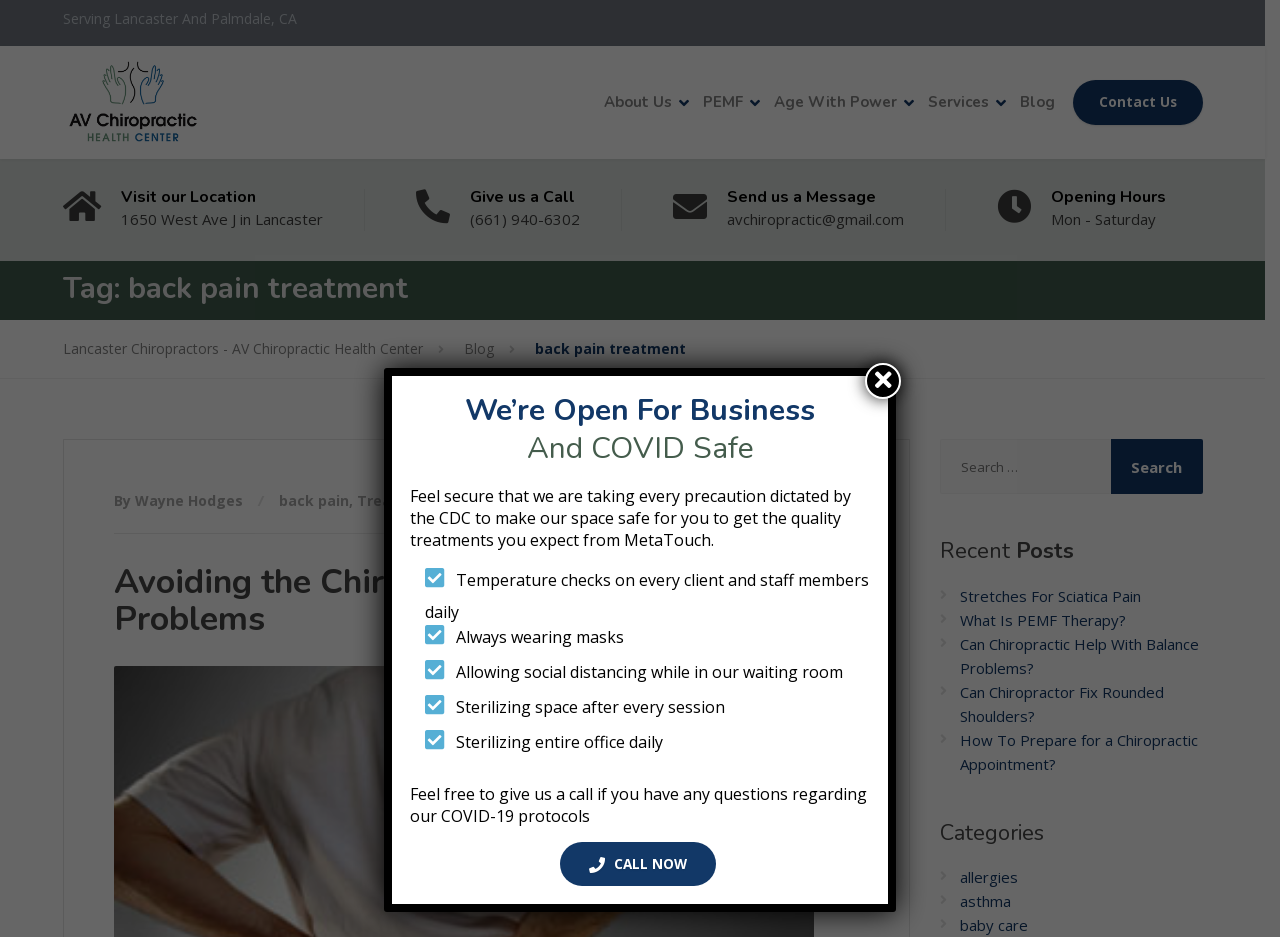What are the main navigation items?
Relying on the image, give a concise answer in one word or a brief phrase.

About Us, PEMF, Age With Power, Services, Blog